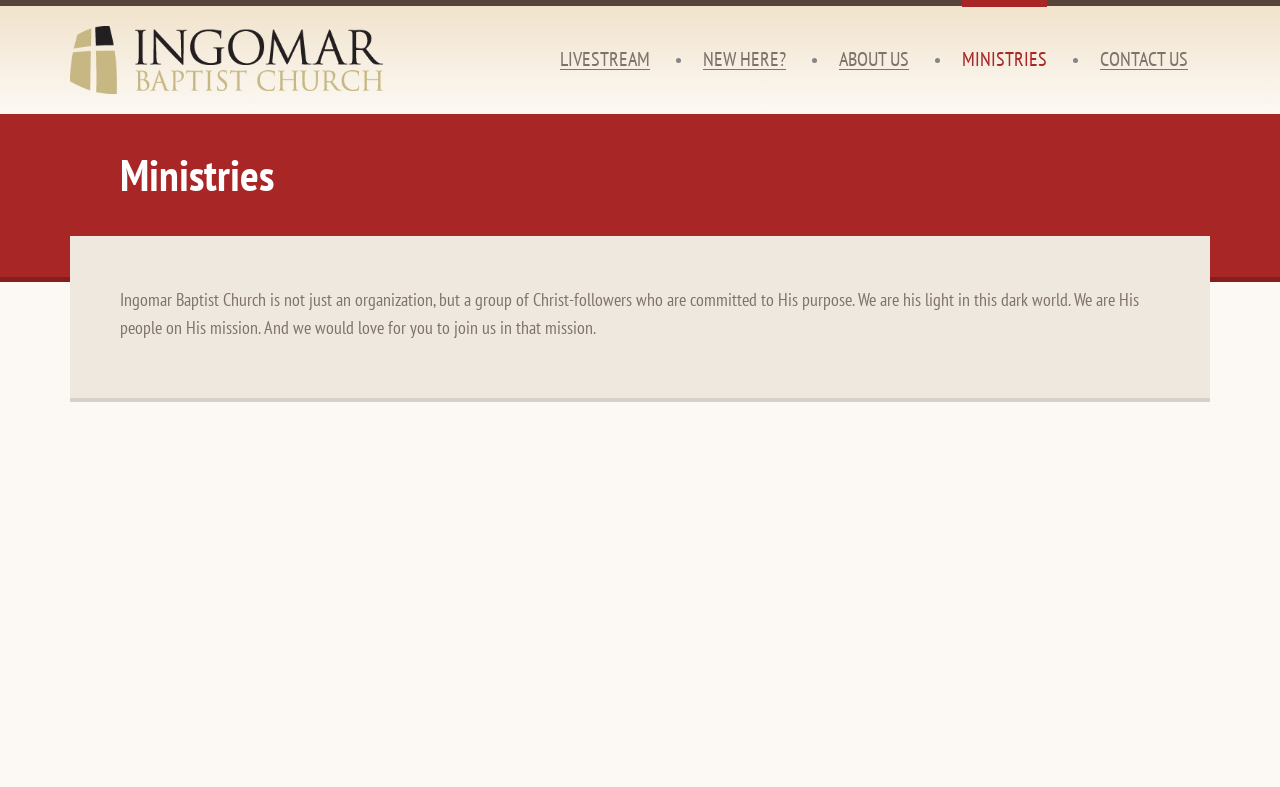Locate the bounding box of the UI element defined by this description: "About Us". The coordinates should be given as four float numbers between 0 and 1, formatted as [left, top, right, bottom].

[0.655, 0.062, 0.71, 0.089]